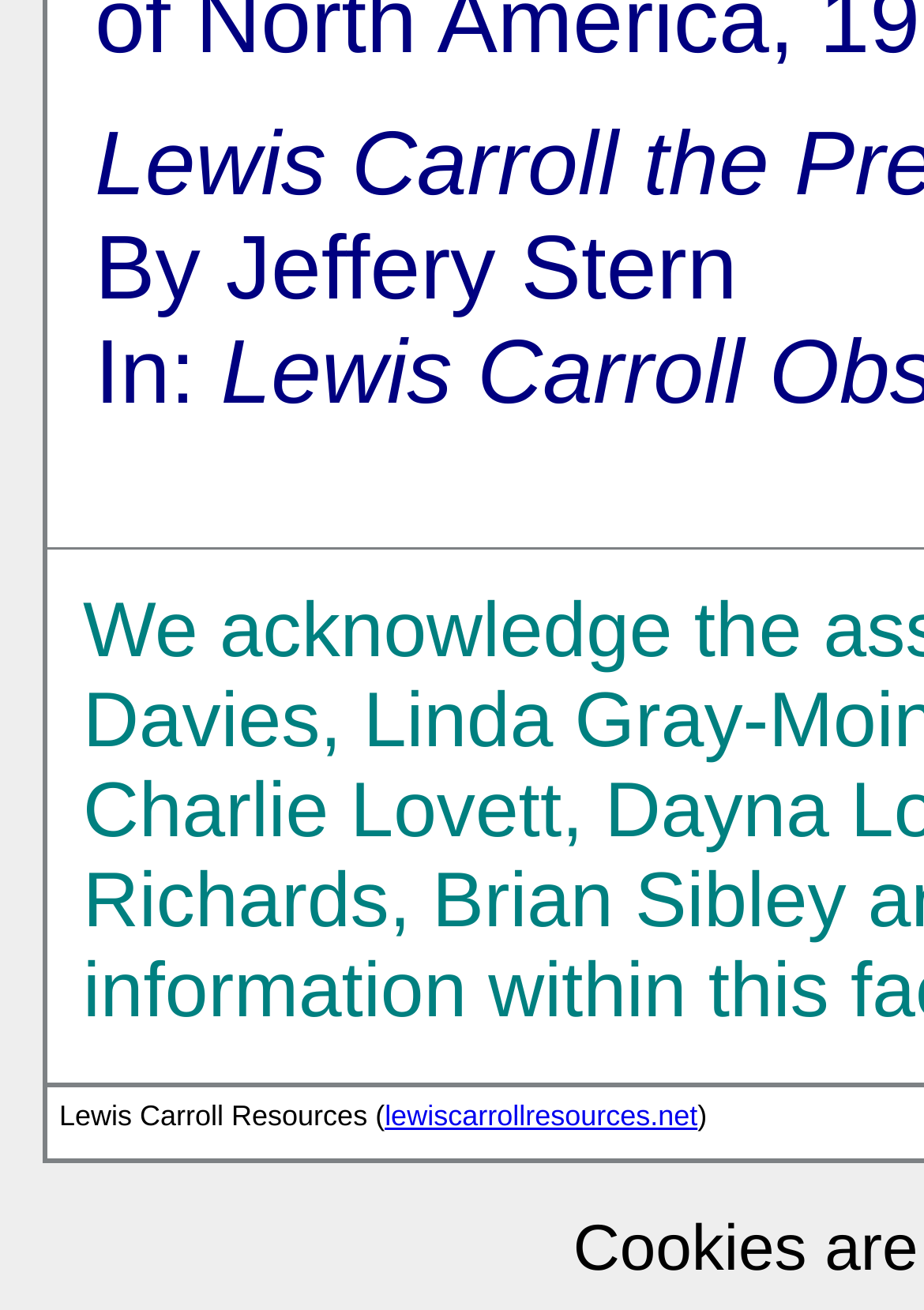Using the provided element description, identify the bounding box coordinates as (top-left x, top-left y, bottom-right x, bottom-right y). Ensure all values are between 0 and 1. Description: lewiscarrollresources.net

[0.416, 0.839, 0.755, 0.864]